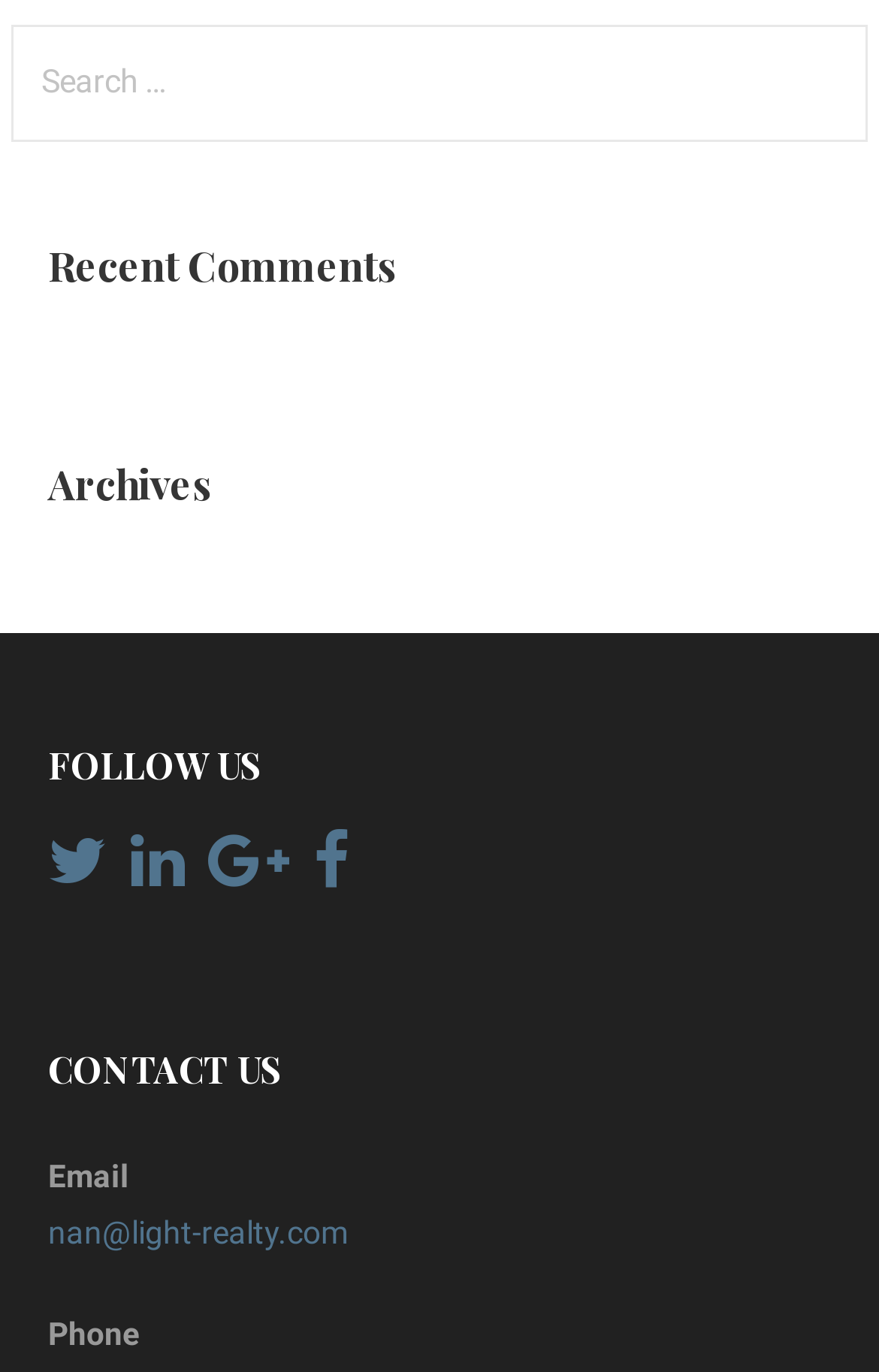What is the theme of the webpage?
Using the image, provide a detailed and thorough answer to the question.

Although the webpage does not explicitly state its theme, the presence of a search box and sections like 'Recent Comments' and 'Archives' suggest that the webpage is related to real estate, possibly a blog or a website for a real estate company.